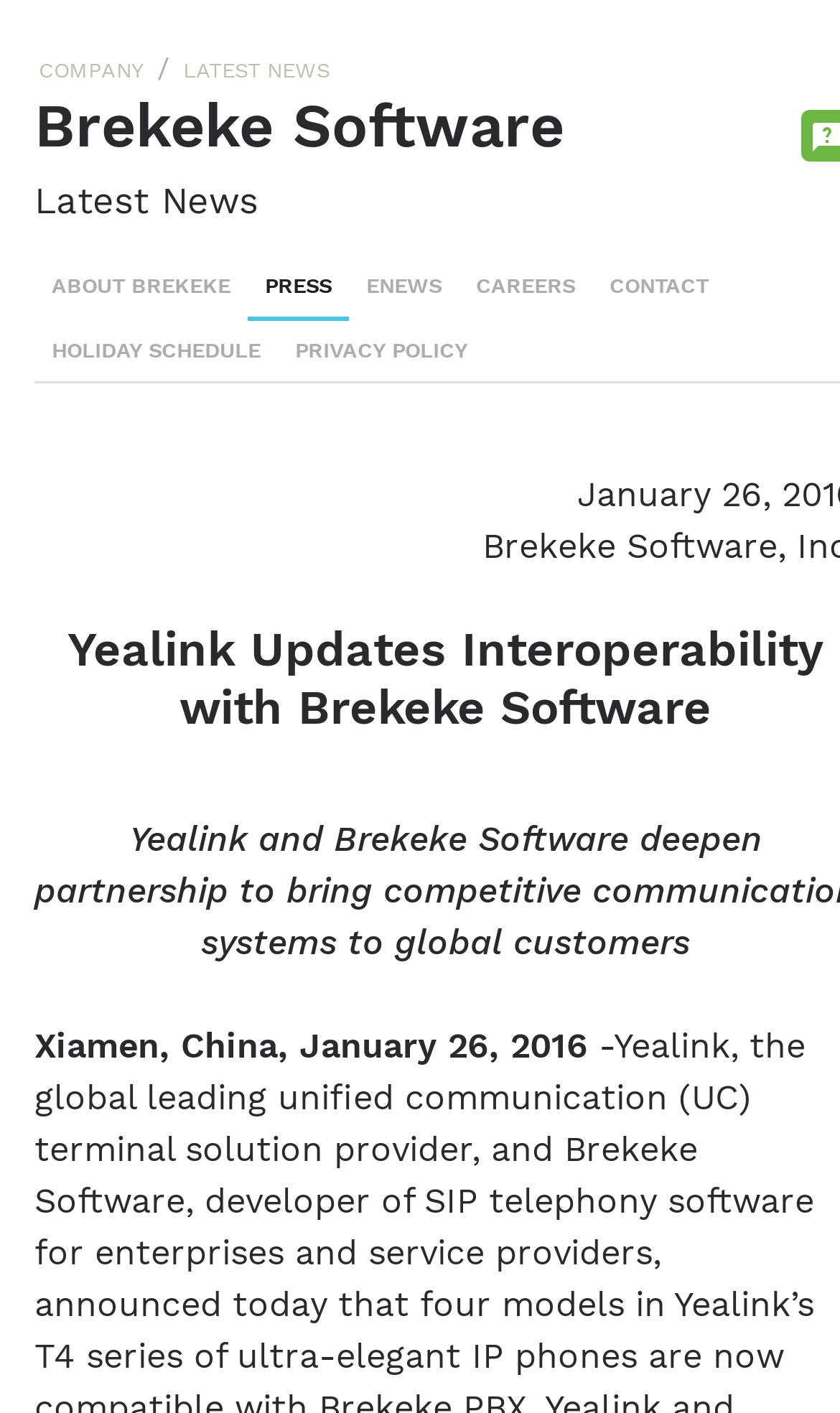What is the name of the software company mentioned in the article?
Kindly answer the question with as much detail as you can.

I found the name of the software company mentioned in the article by looking at the heading 'Brekeke Software' which is located near the top of the webpage.